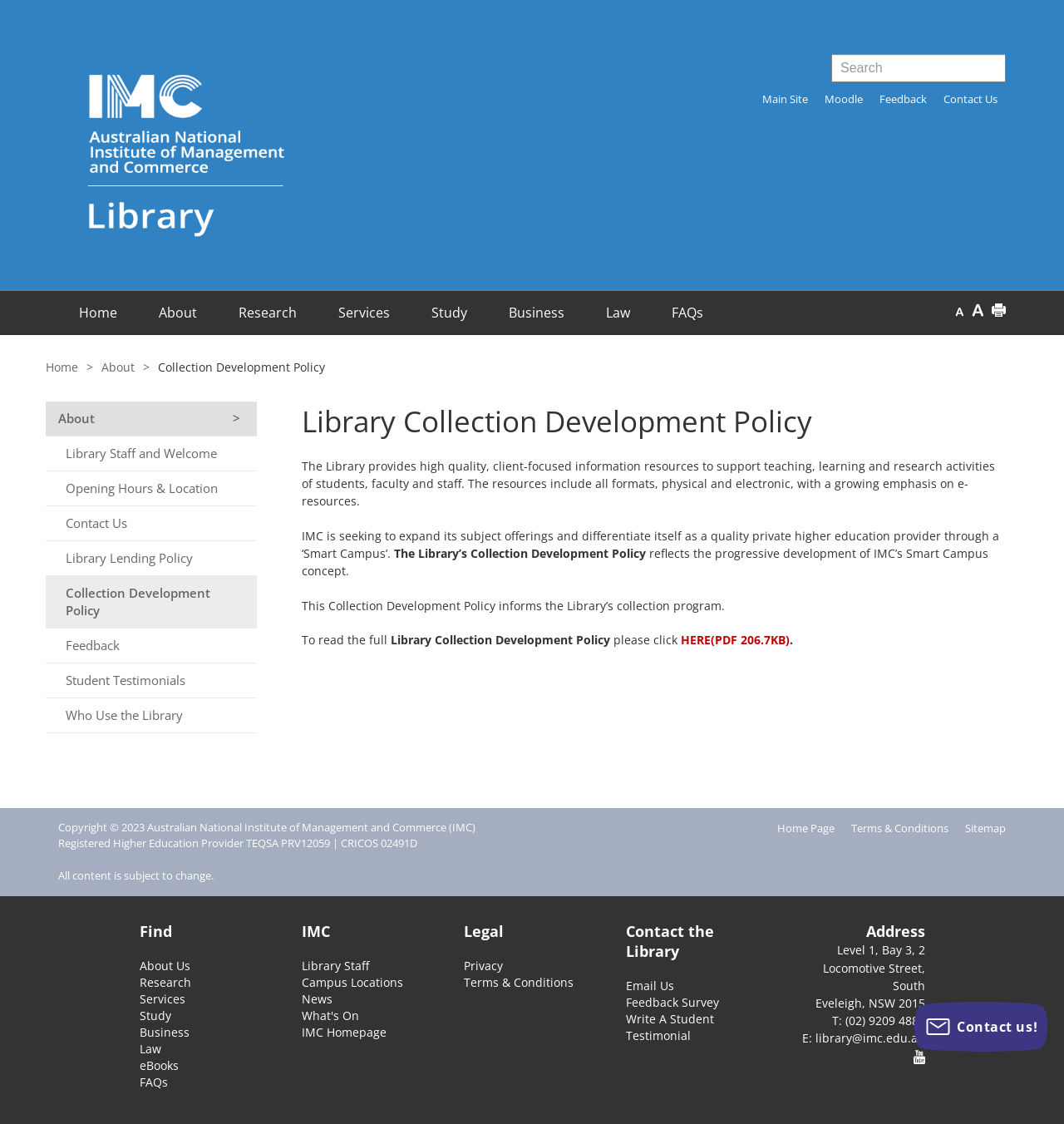Can you give a detailed response to the following question using the information from the image? What are the main categories on the webpage?

The main categories on the webpage can be found in the navigation menu, which is located below the logo and above the 'You are here:' section. The categories are listed horizontally and include About, Research, Services, Study, Business, Law, and FAQs.